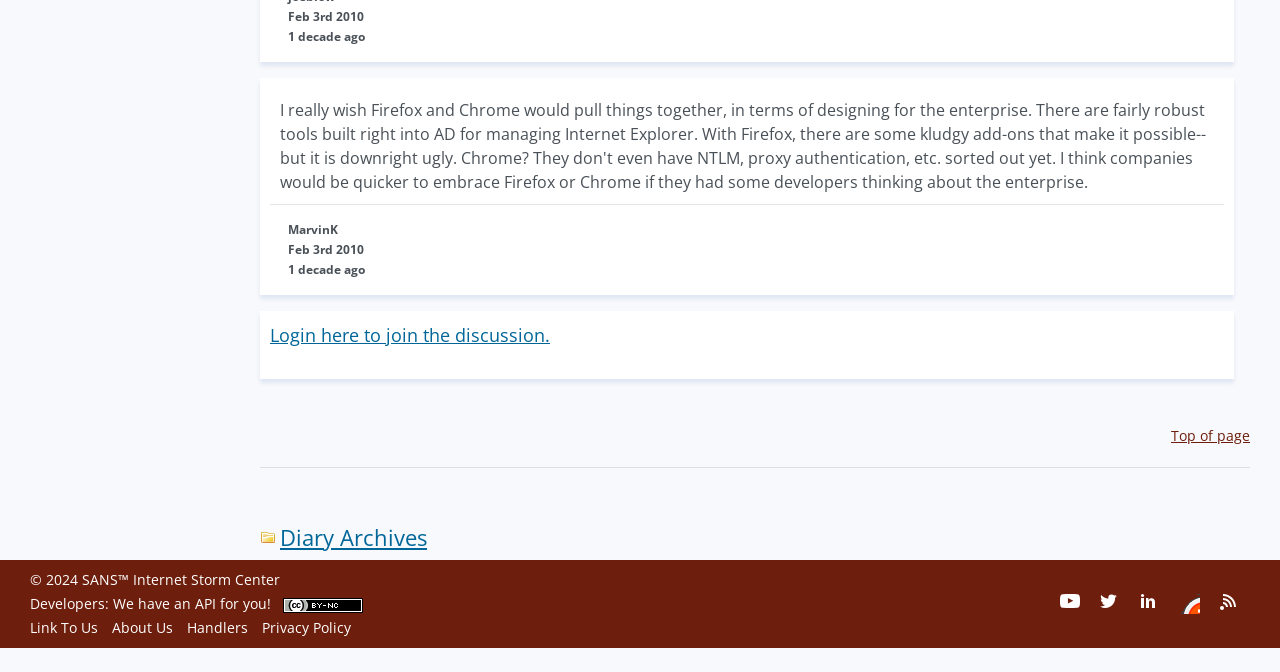Find and indicate the bounding box coordinates of the region you should select to follow the given instruction: "Login to join the discussion".

[0.211, 0.48, 0.43, 0.516]